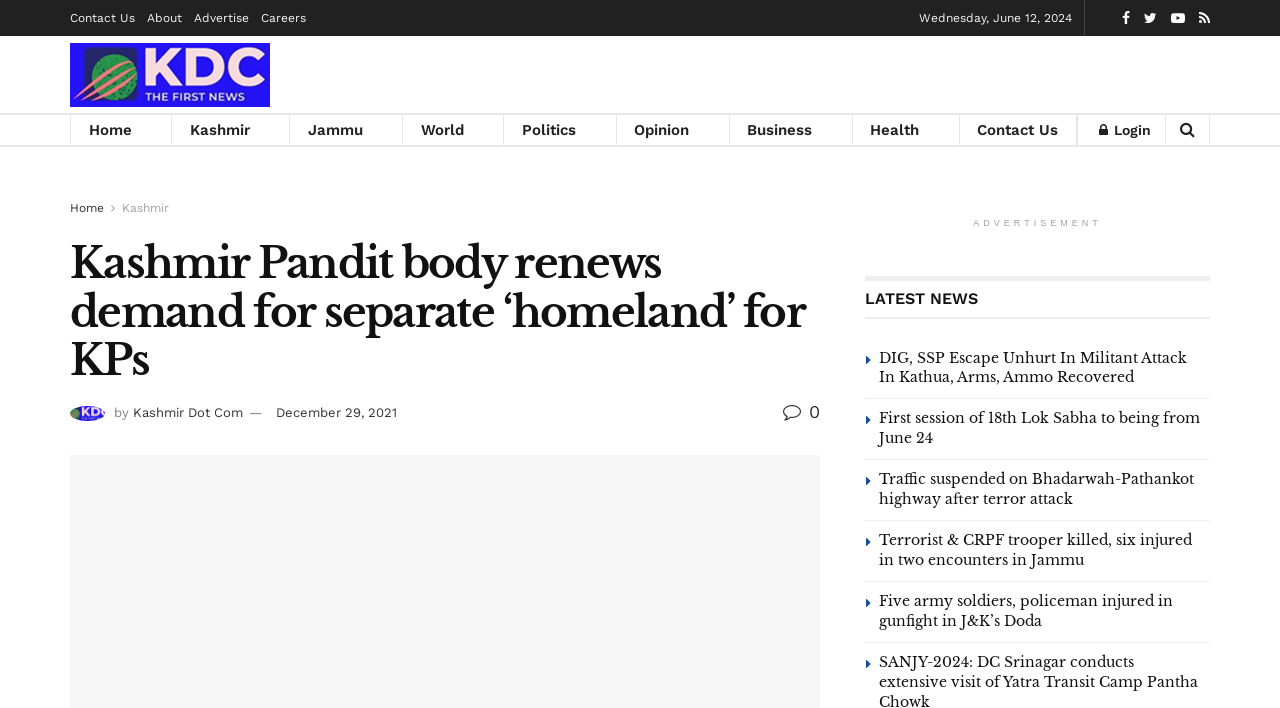For the given element description Social Media & Content, determine the bounding box coordinates of the UI element. The coordinates should follow the format (top-left x, top-left y, bottom-right x, bottom-right y) and be within the range of 0 to 1.

None